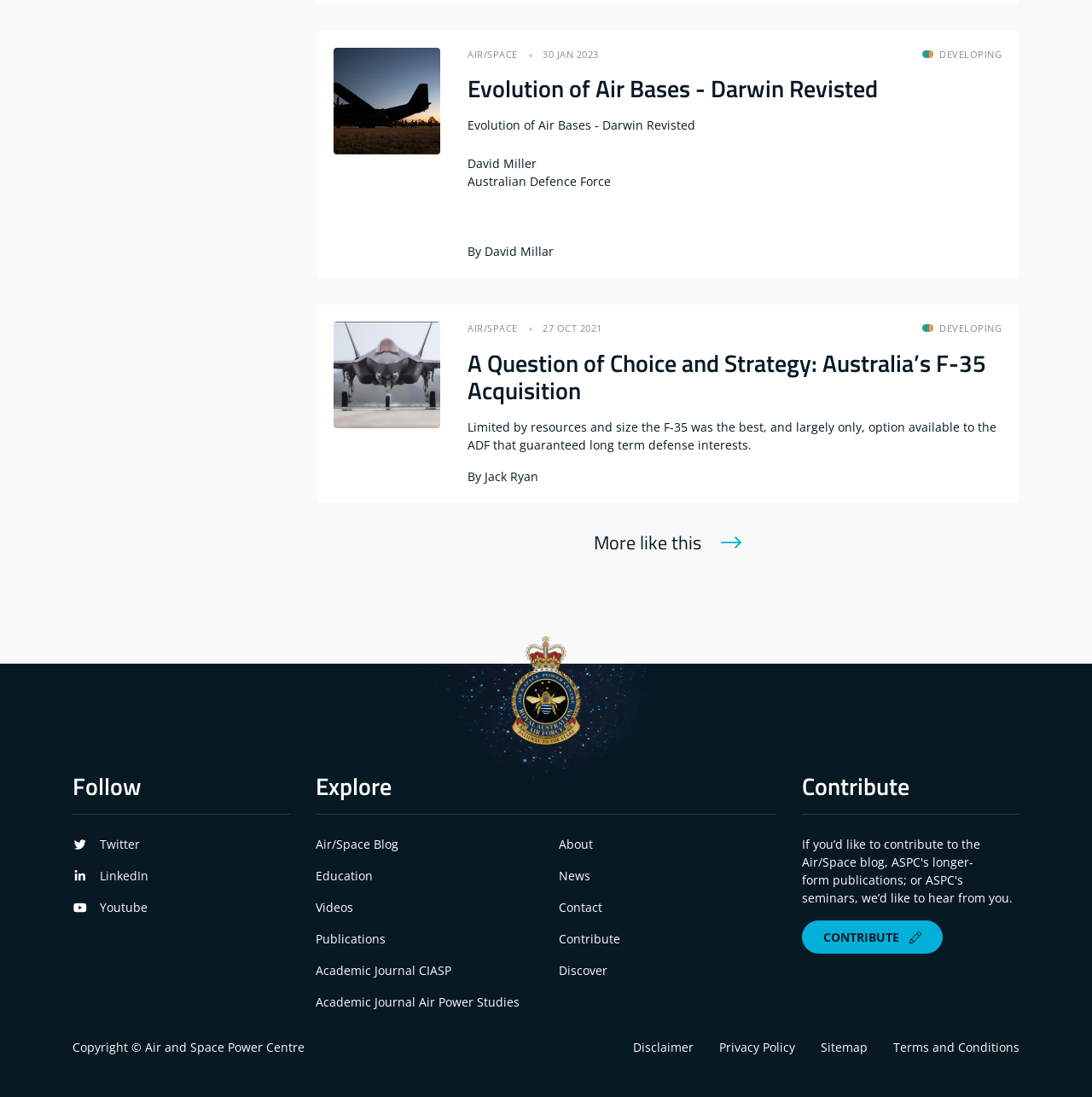Please answer the following question using a single word or phrase: What are the social media platforms listed in the 'Follow' section?

Twitter, LinkedIn, Youtube